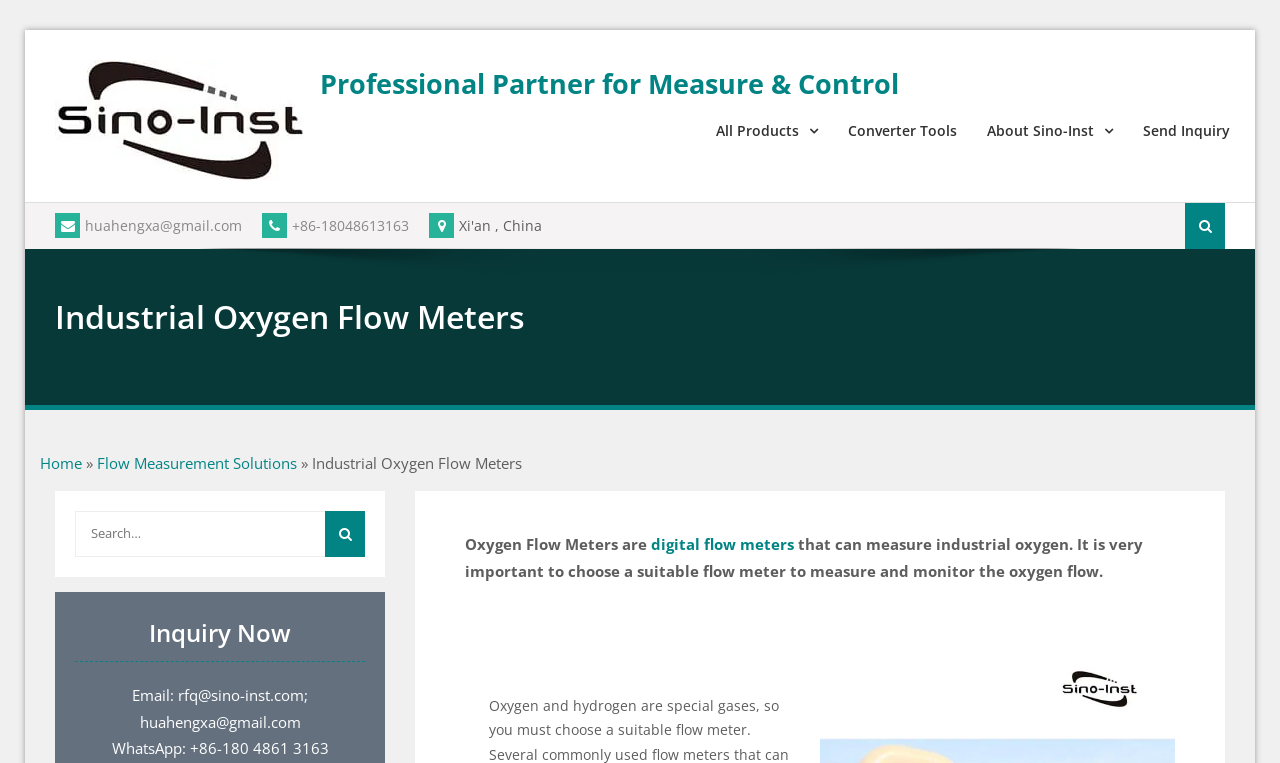What is the importance of choosing a flow meter?
Using the visual information from the image, give a one-word or short-phrase answer.

To measure and monitor oxygen flow